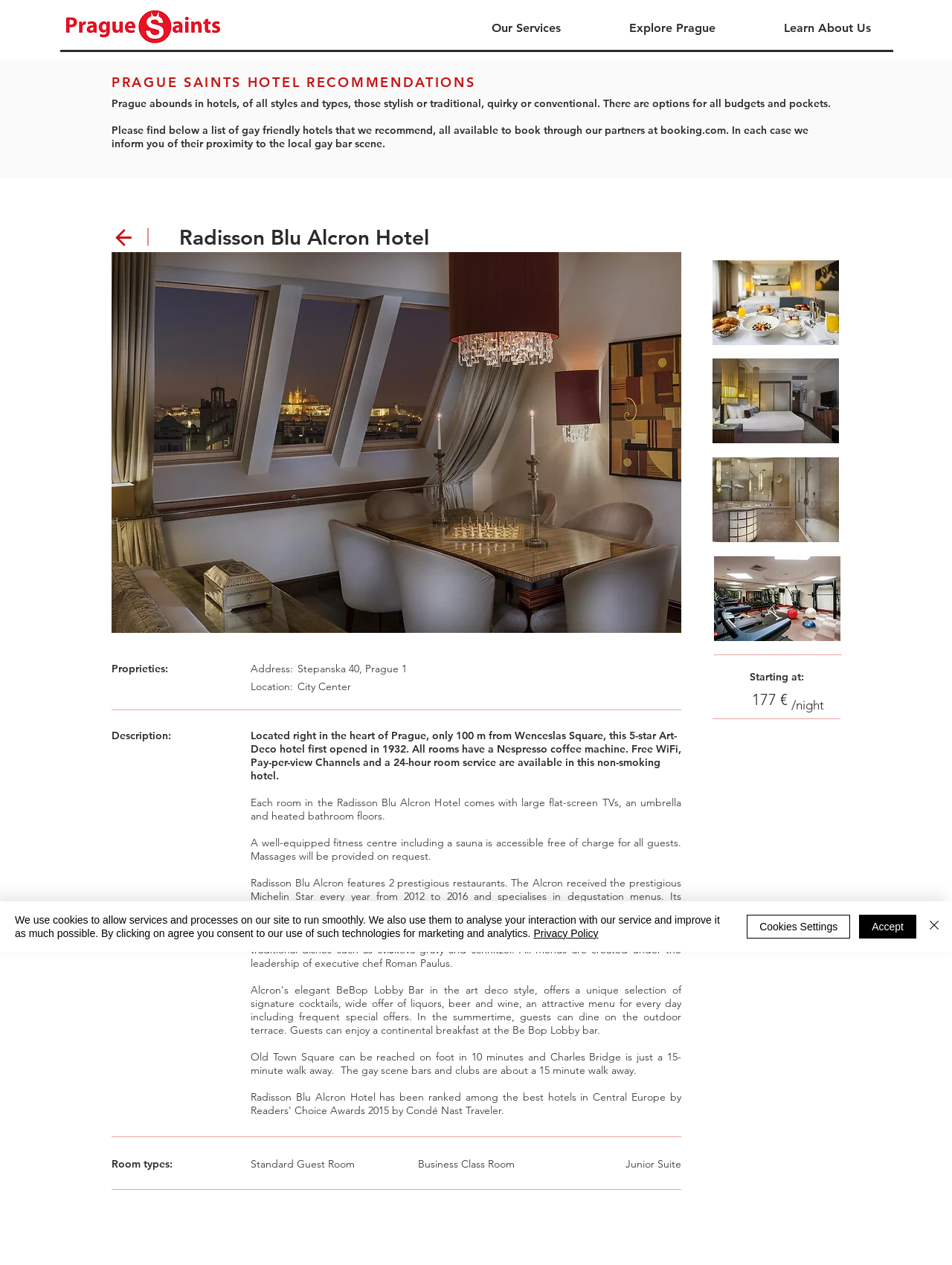Show the bounding box coordinates for the element that needs to be clicked to execute the following instruction: "Click the 'Logo'". Provide the coordinates in the form of four float numbers between 0 and 1, i.e., [left, top, right, bottom].

None